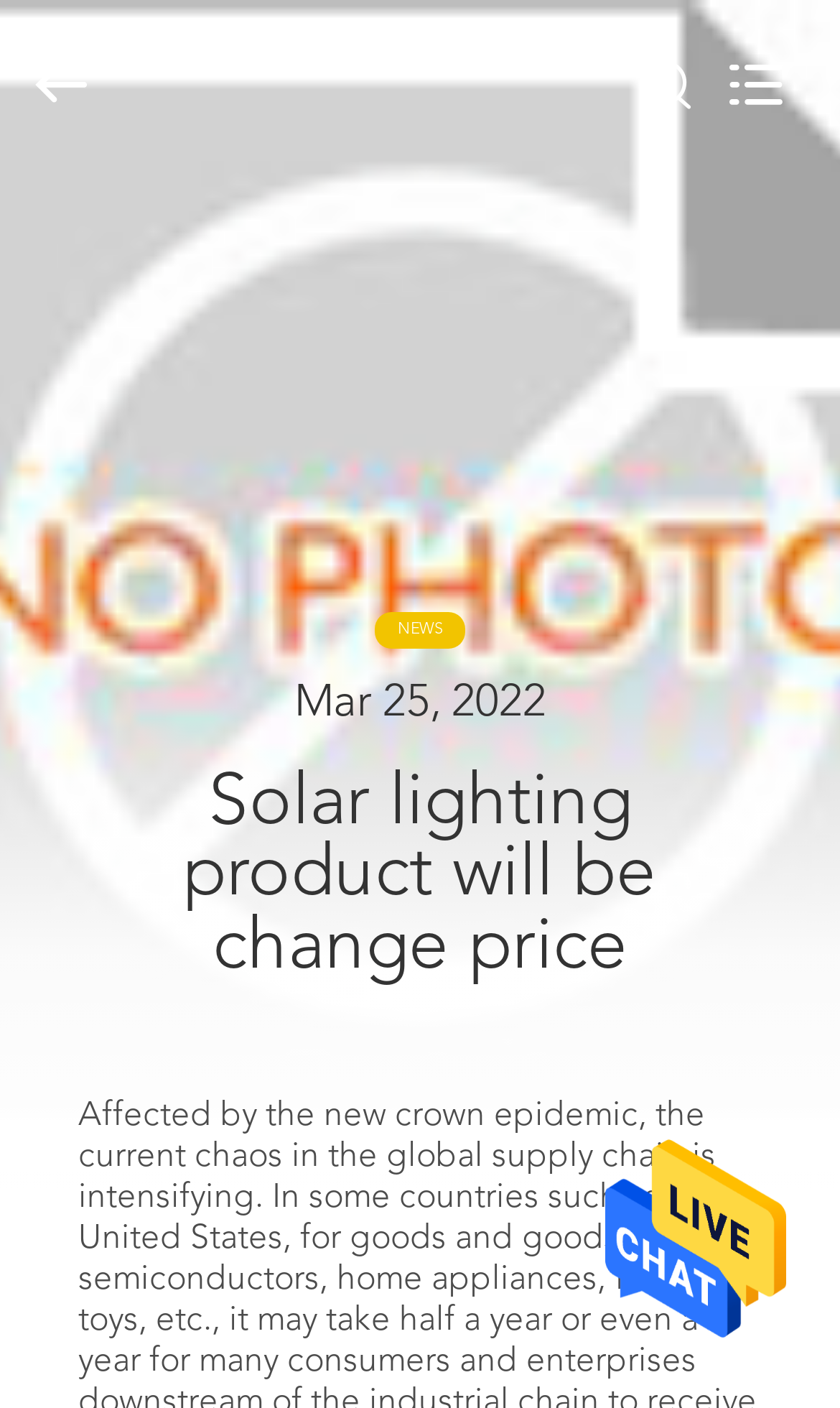Find the bounding box coordinates of the area that needs to be clicked in order to achieve the following instruction: "Read NEWS". The coordinates should be specified as four float numbers between 0 and 1, i.e., [left, top, right, bottom].

[0.0, 0.952, 0.185, 0.99]